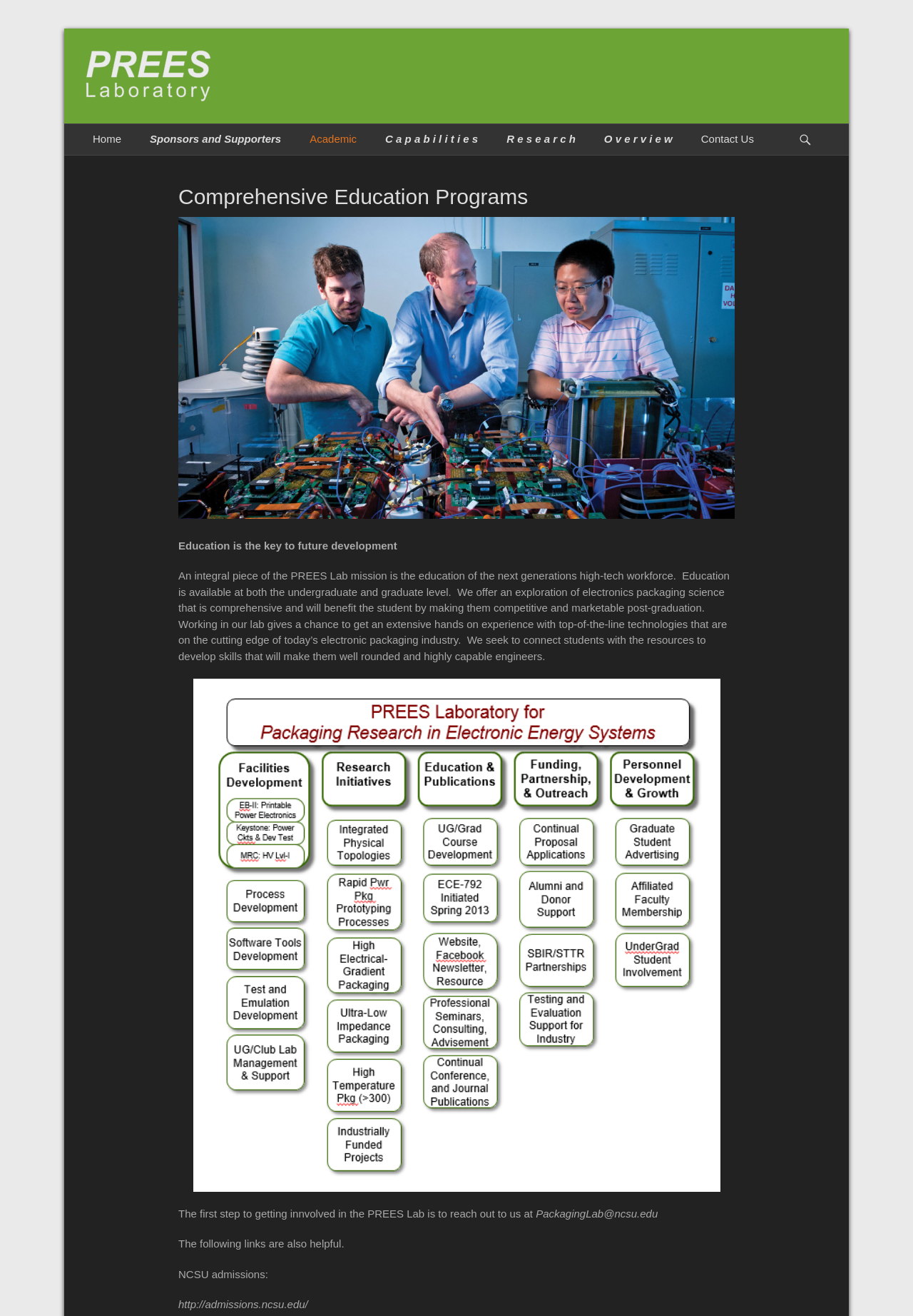Identify the bounding box coordinates of the clickable region necessary to fulfill the following instruction: "Learn about 'Capabilities'". The bounding box coordinates should be four float numbers between 0 and 1, i.e., [left, top, right, bottom].

[0.406, 0.094, 0.539, 0.117]